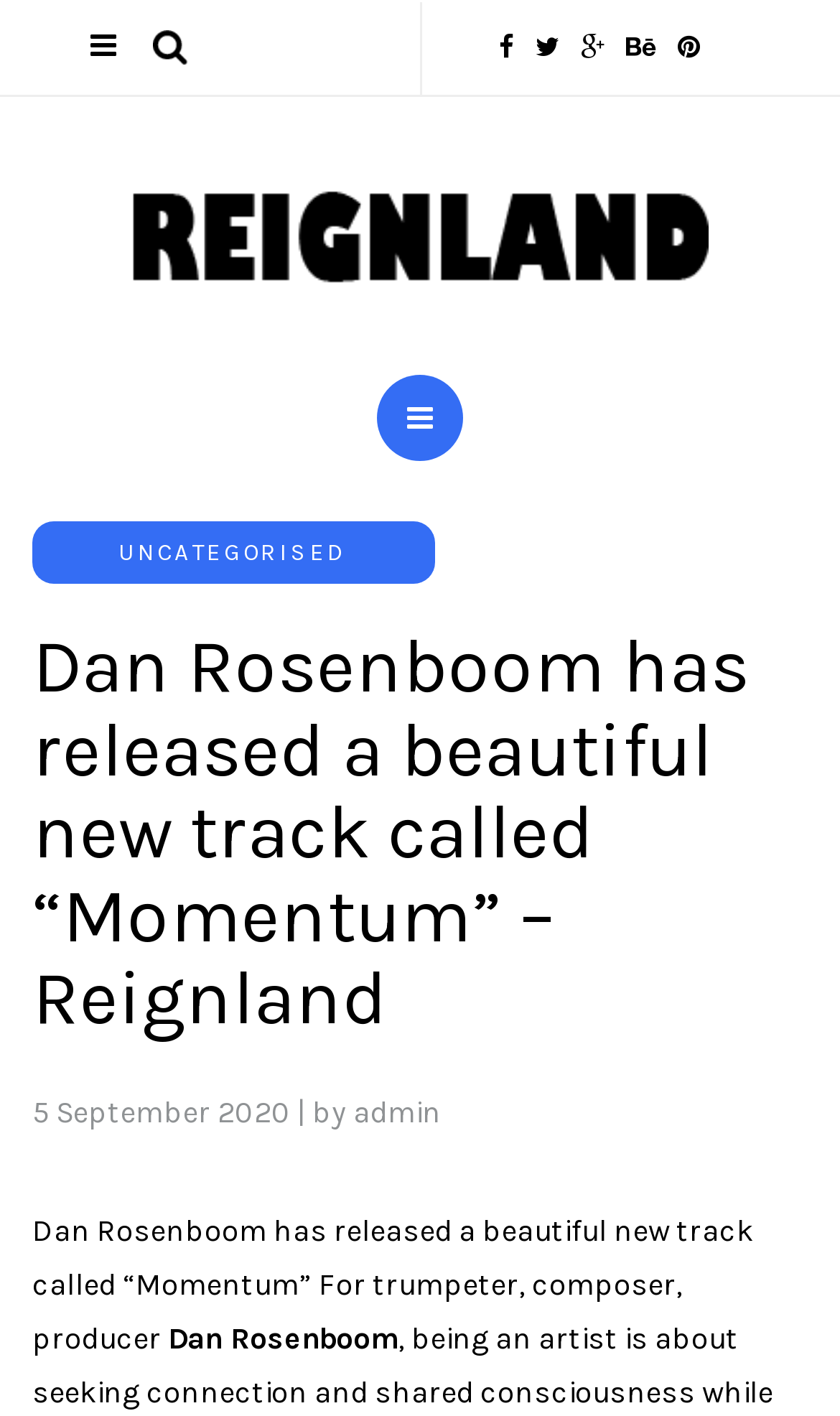From the element description value="Search", predict the bounding box coordinates of the UI element. The coordinates must be specified in the format (top-left x, top-left y, bottom-right x, bottom-right y) and should be within the 0 to 1 range.

[0.167, 0.002, 0.238, 0.064]